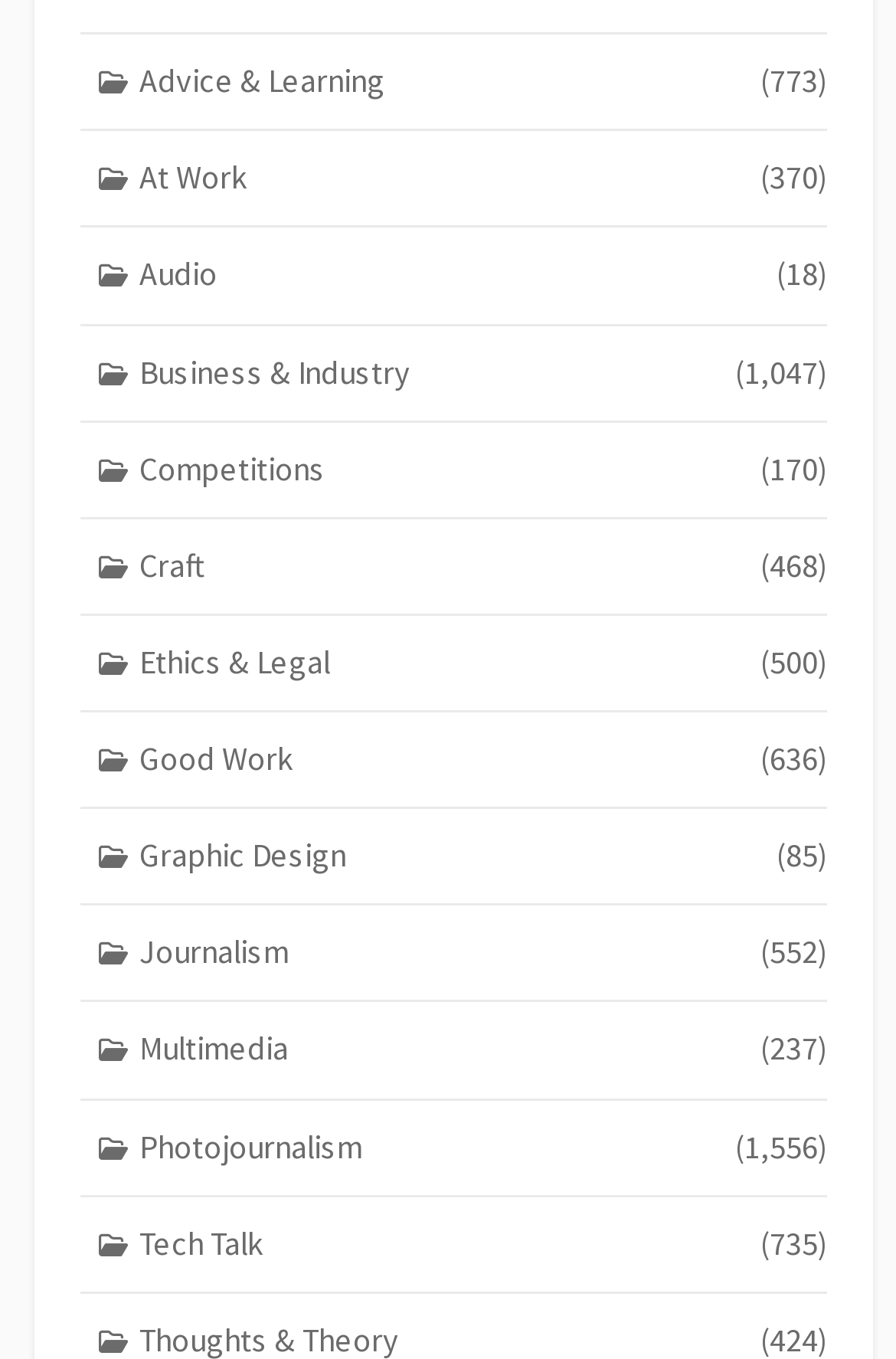What is the category with the fewest items?
Respond with a short answer, either a single word or a phrase, based on the image.

Audio